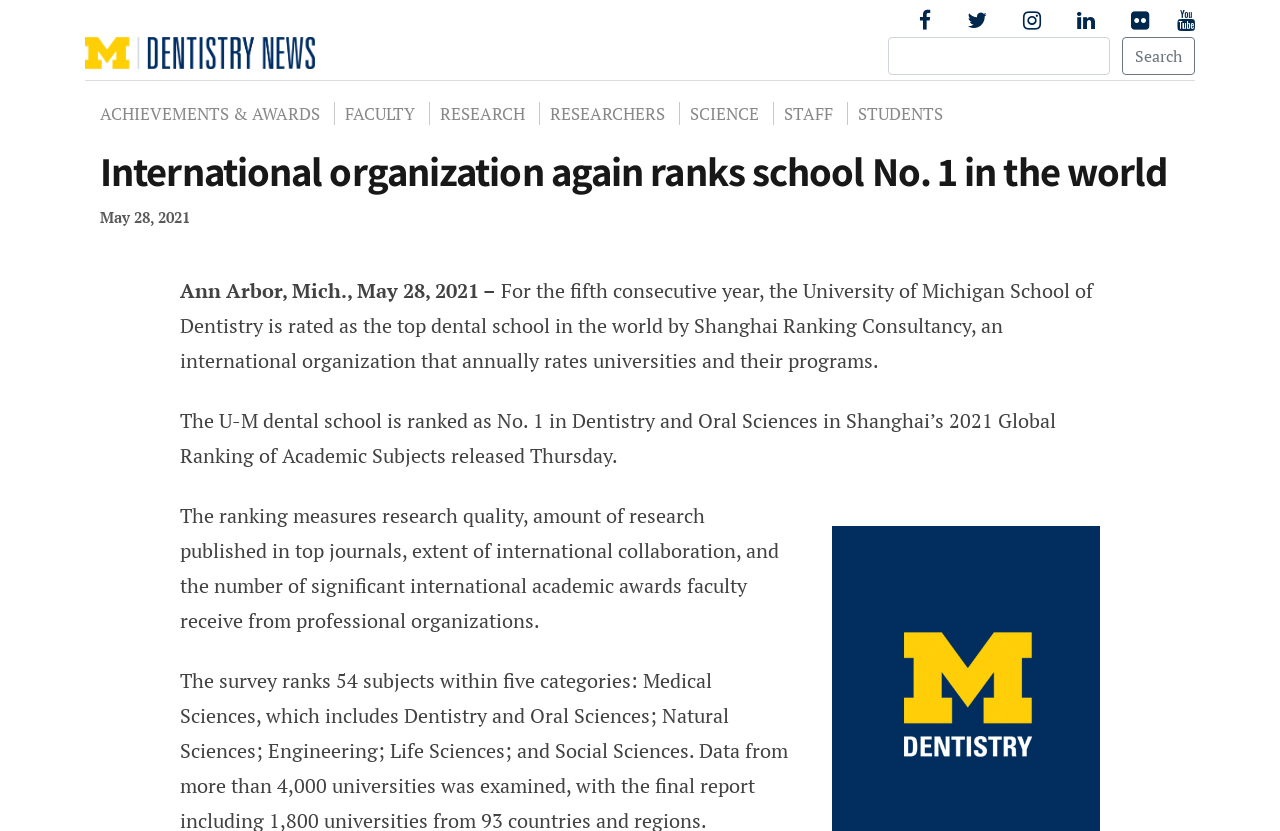Reply to the question below using a single word or brief phrase:
What is the name of the organization that ranks universities and their programs?

Shanghai Ranking Consultancy